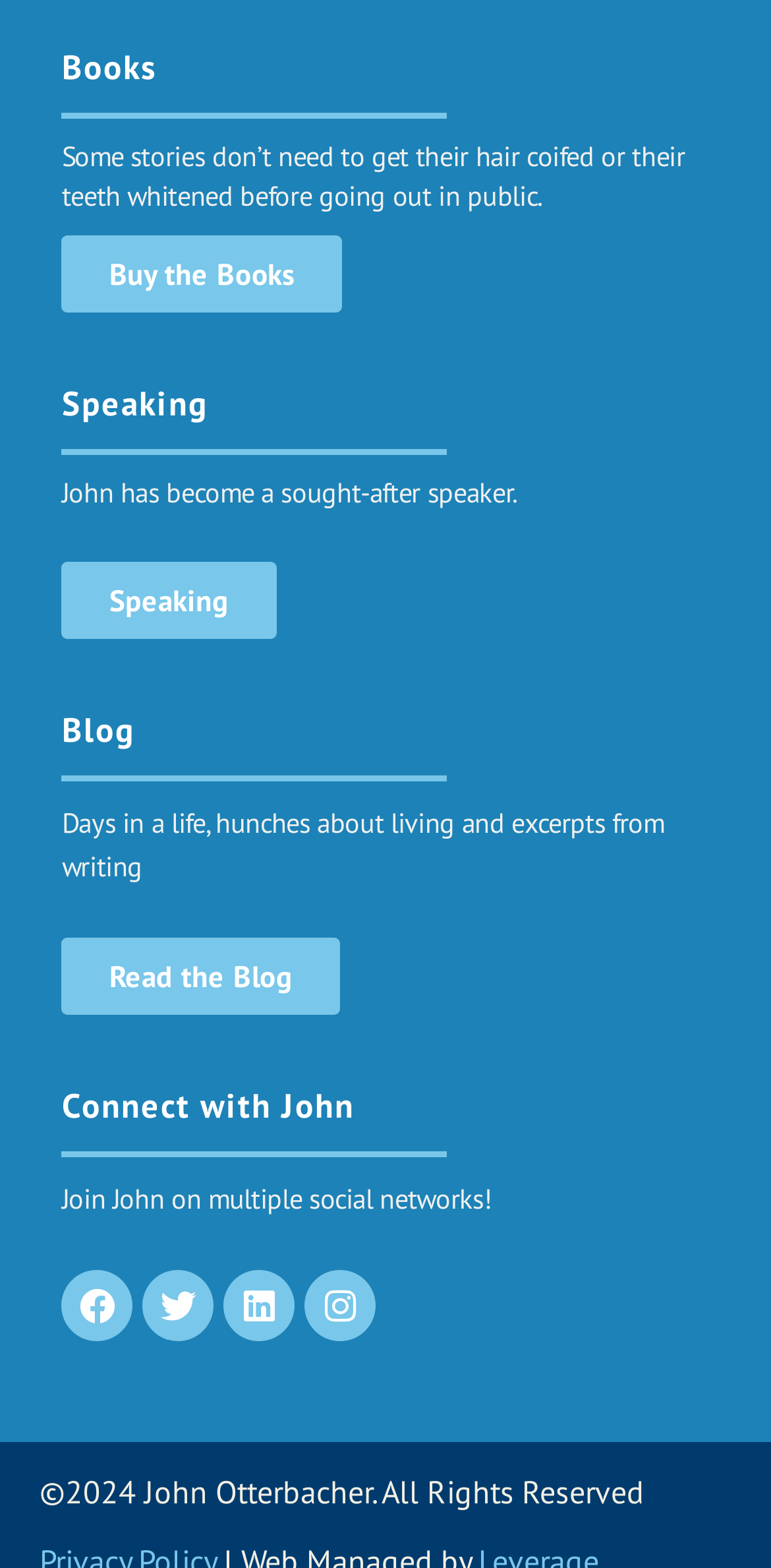Reply to the question with a single word or phrase:
What are the three main sections of the webpage?

Books, Speaking, Blog